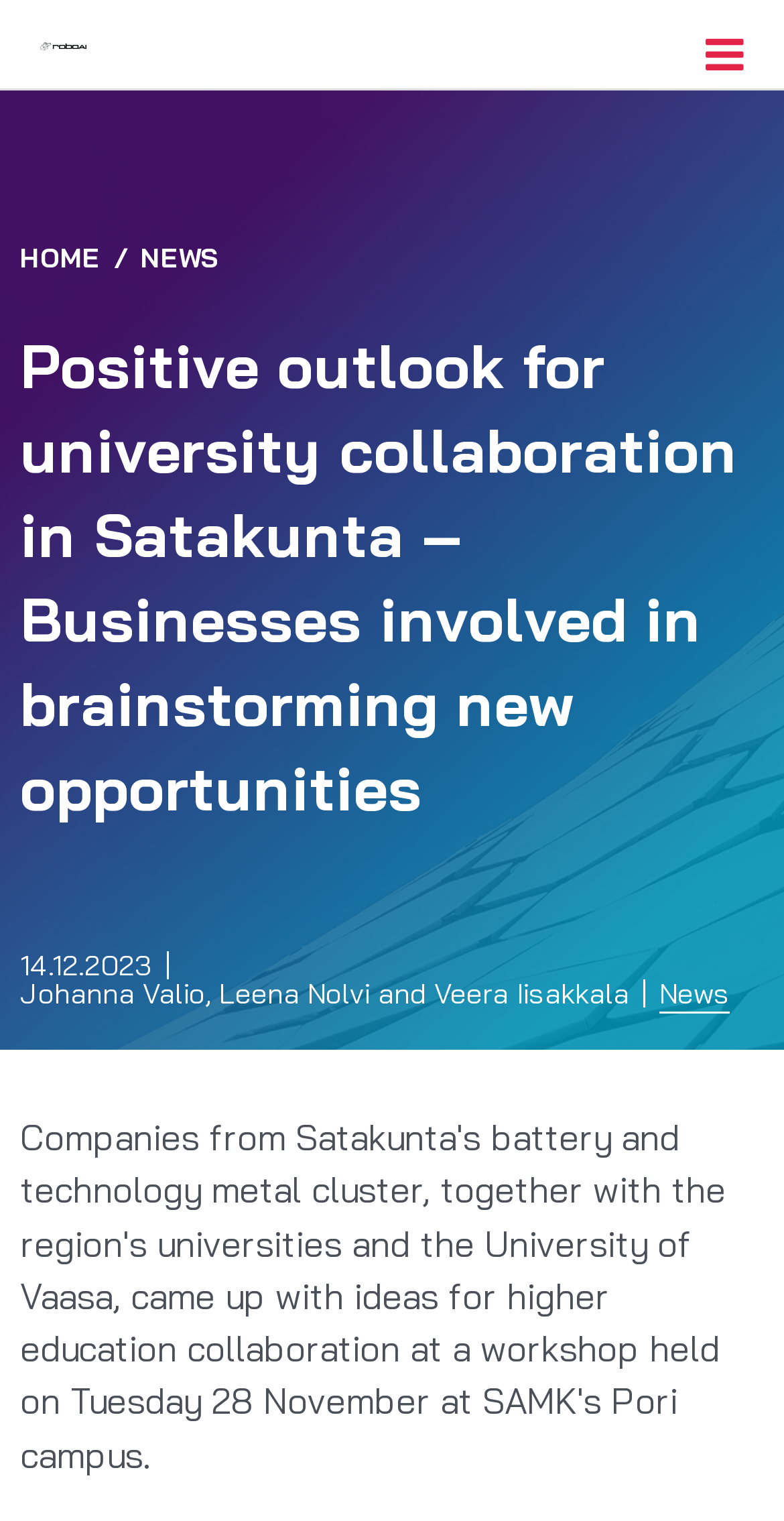Locate the primary heading on the webpage and return its text.

Positive outlook for university collaboration in Satakunta – Businesses involved in brainstorming new opportunities